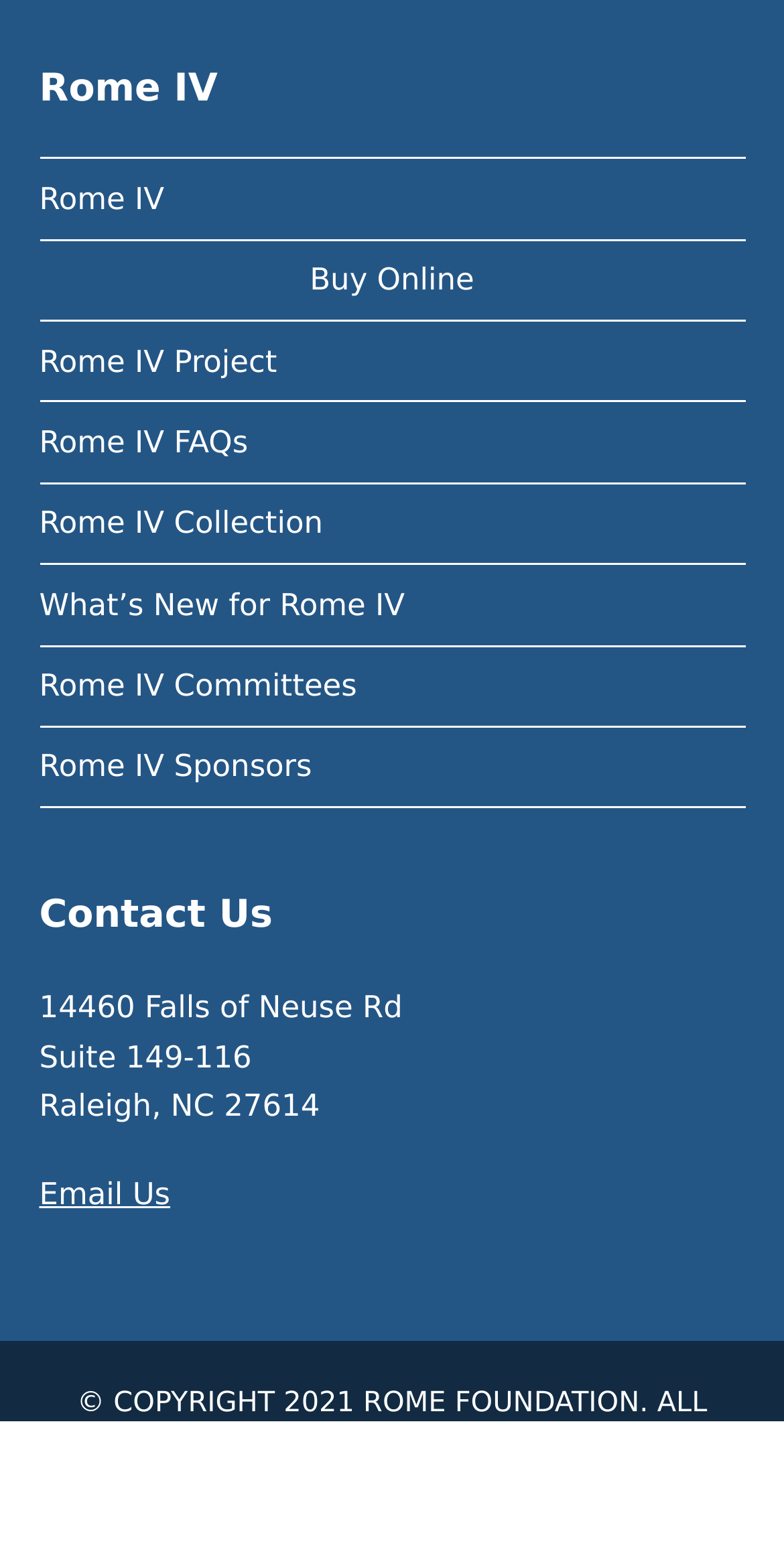Can you give a comprehensive explanation to the question given the content of the image?
How many links are there in the footer section?

The footer section of the webpage contains 3 links, which are 'PRECISION MARKETING PARTNERS', 'Privacy Policy', and 'Terms & Conditions'.